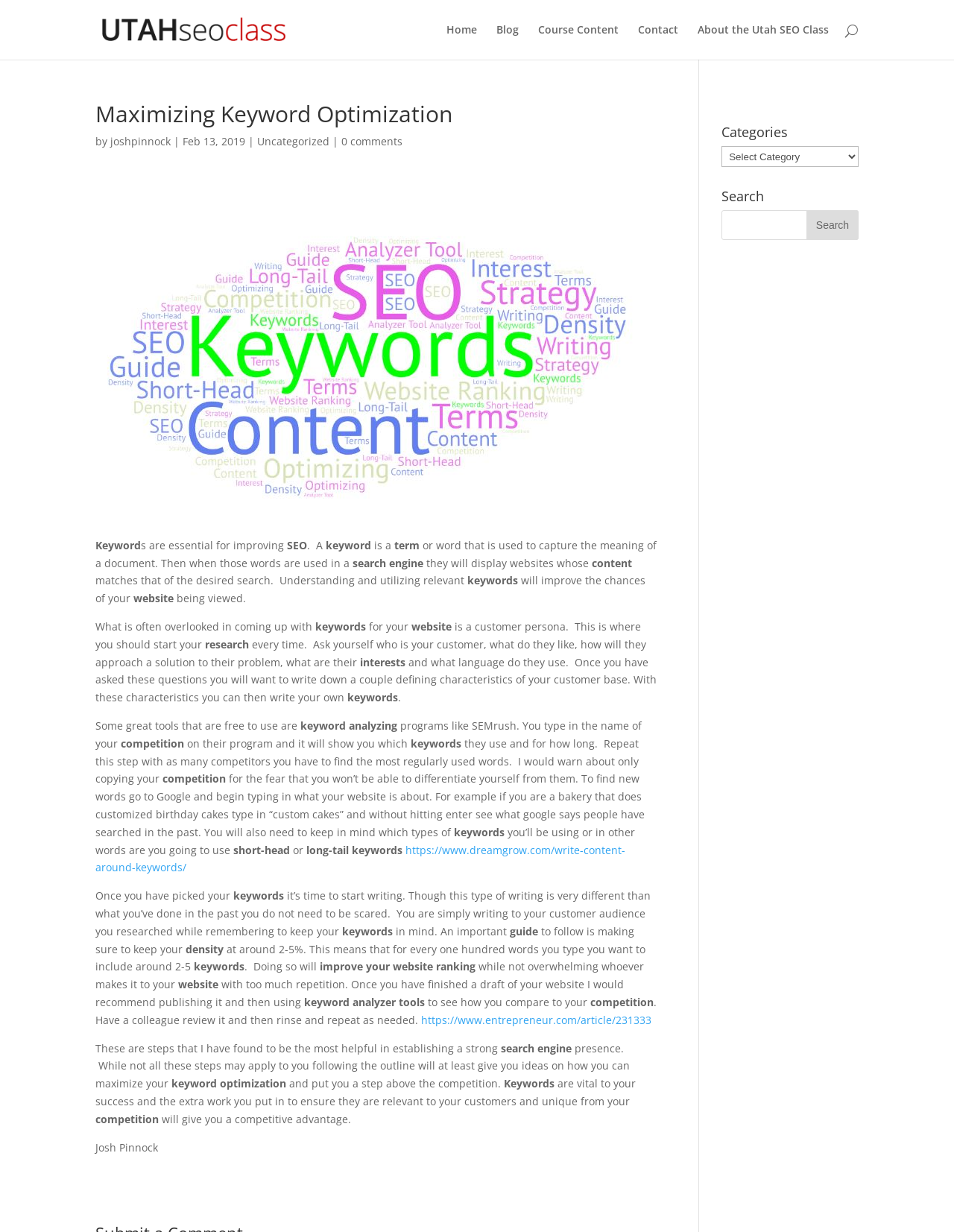Can you provide the bounding box coordinates for the element that should be clicked to implement the instruction: "Click on the 'Home' link"?

[0.468, 0.02, 0.5, 0.048]